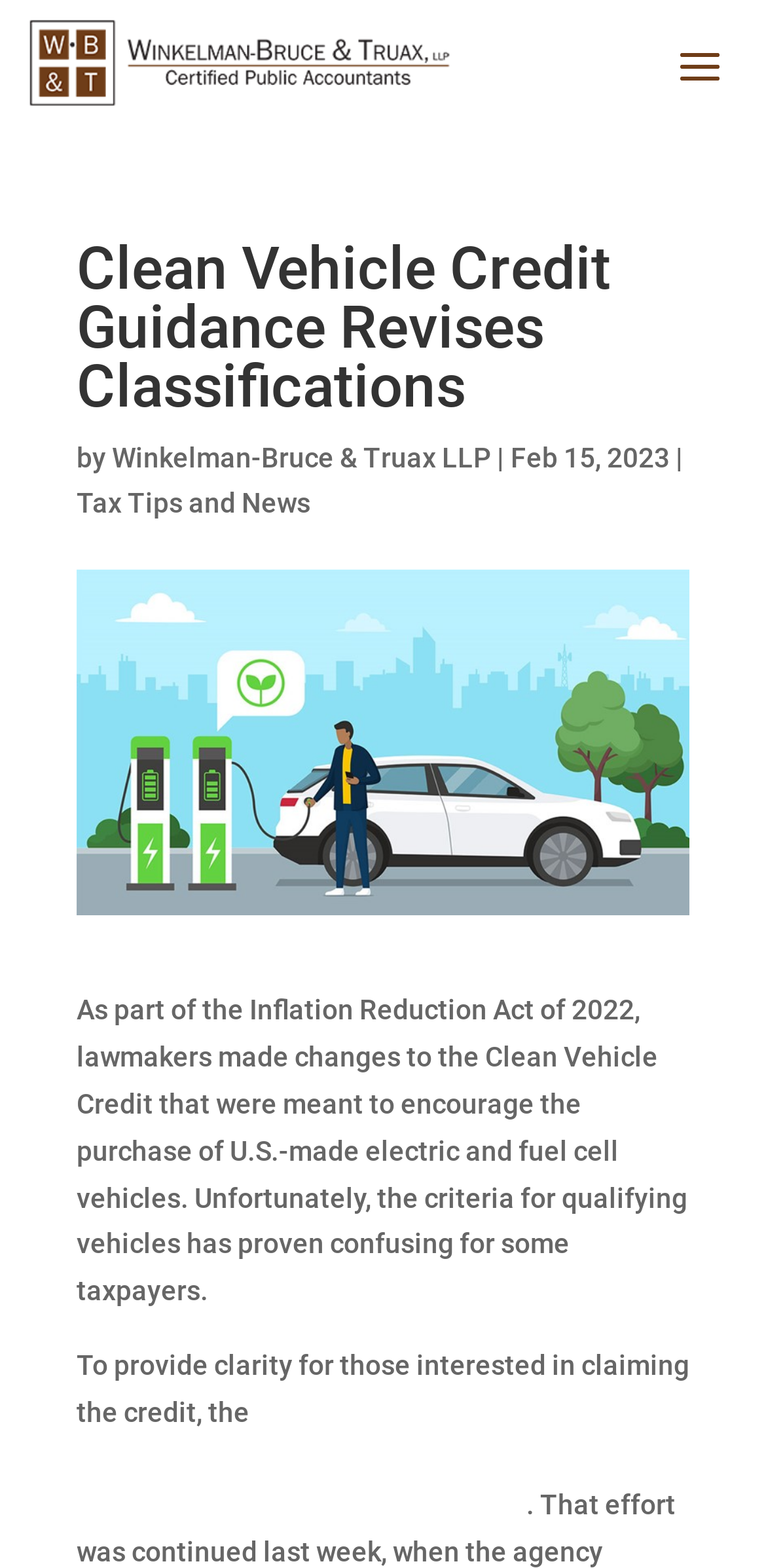Describe the webpage in detail, including text, images, and layout.

The webpage appears to be an article or blog post from Winkelman-Bruce & Truax LLP, a law firm. At the top, there is a link to "Skip to content" and another link with no text. Below these links, the title "Clean Vehicle Credit Guidance Revises Classifications" is prominently displayed as a heading. 

To the right of the title, the author's name "Winkelman-Bruce & Truax LLP" is mentioned, along with the date "Feb 15, 2023". There is also a link to "Tax Tips and News" located below the title. 

The main content of the article starts below the title and author information. The text explains that changes were made to the Clean Vehicle Credit as part of the Inflation Reduction Act of 2022 to encourage the purchase of U.S.-made electric and fuel cell vehicles. However, the criteria for qualifying vehicles have proven confusing for some taxpayers. 

The article aims to provide clarity on claiming the credit, and mentions that the Internal Revenue Service issued proposed regulations for final assembly and MSRP requirements earlier this year.